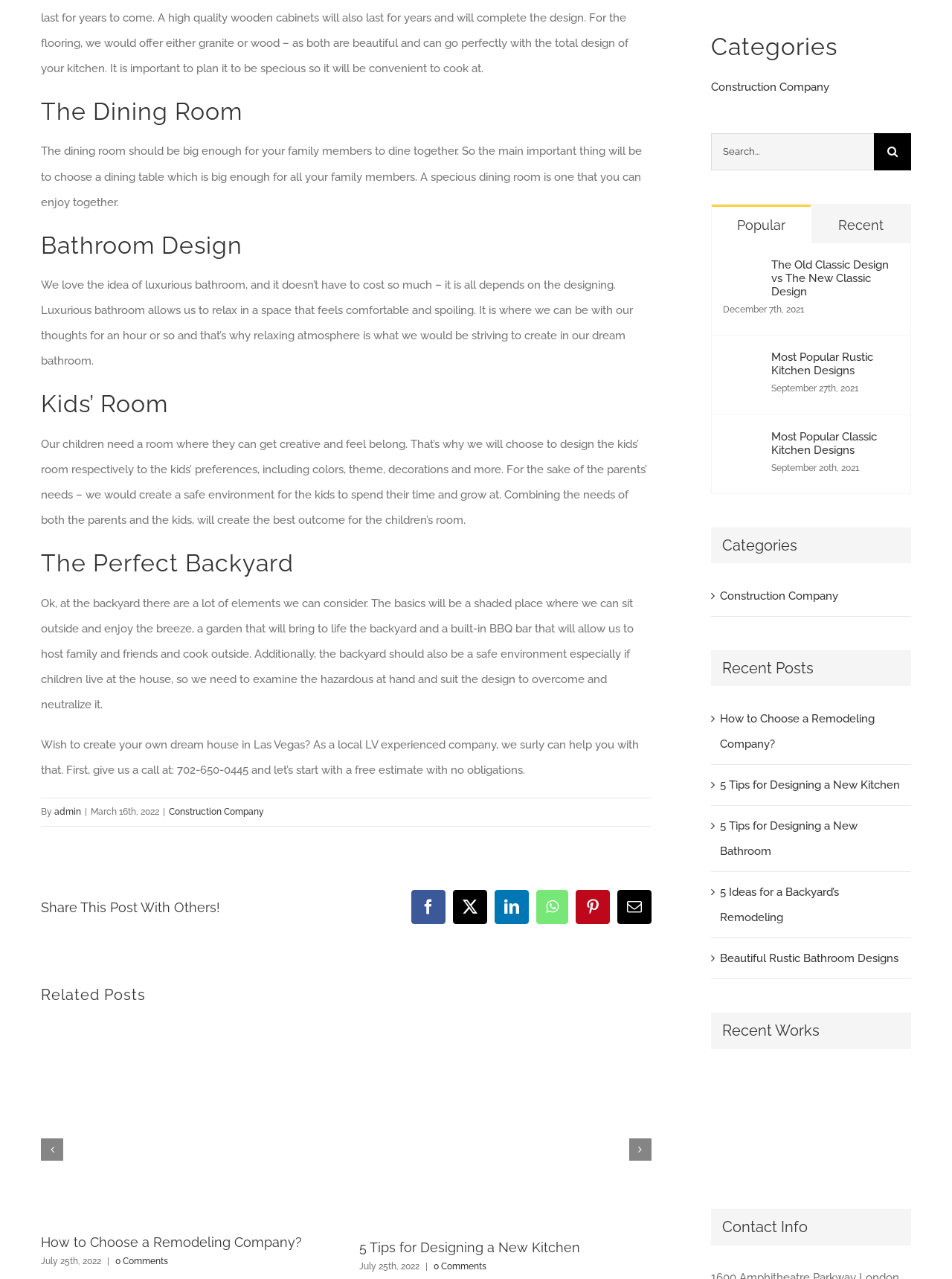Provide the bounding box coordinates of the HTML element described by the text: "admin".

[0.057, 0.631, 0.085, 0.639]